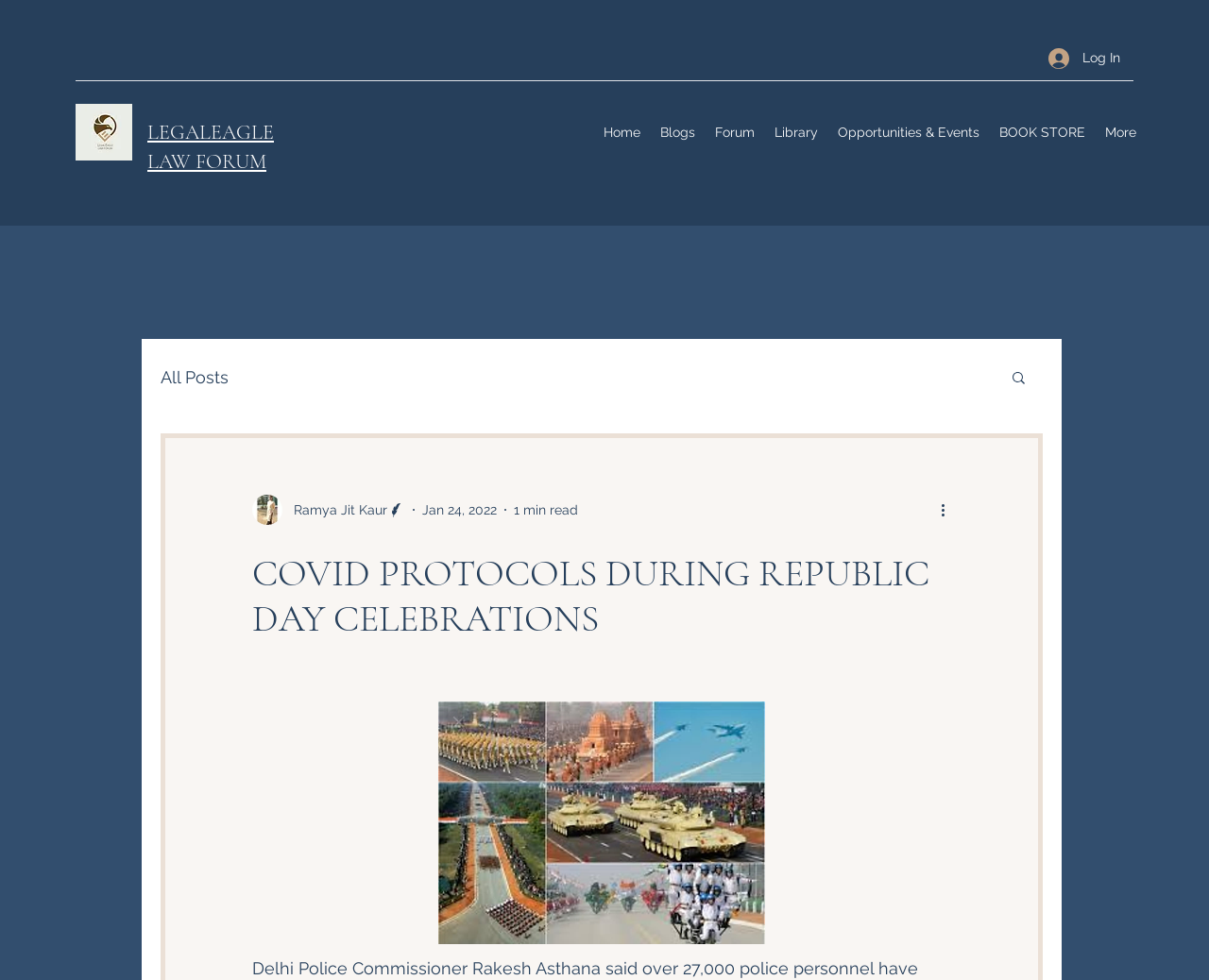What is the author's name?
Can you provide a detailed and comprehensive answer to the question?

I found the author's name by looking at the generic element 'Ramya Jit Kaur' which is located below the writer's picture and above the 'Writer' generic element.